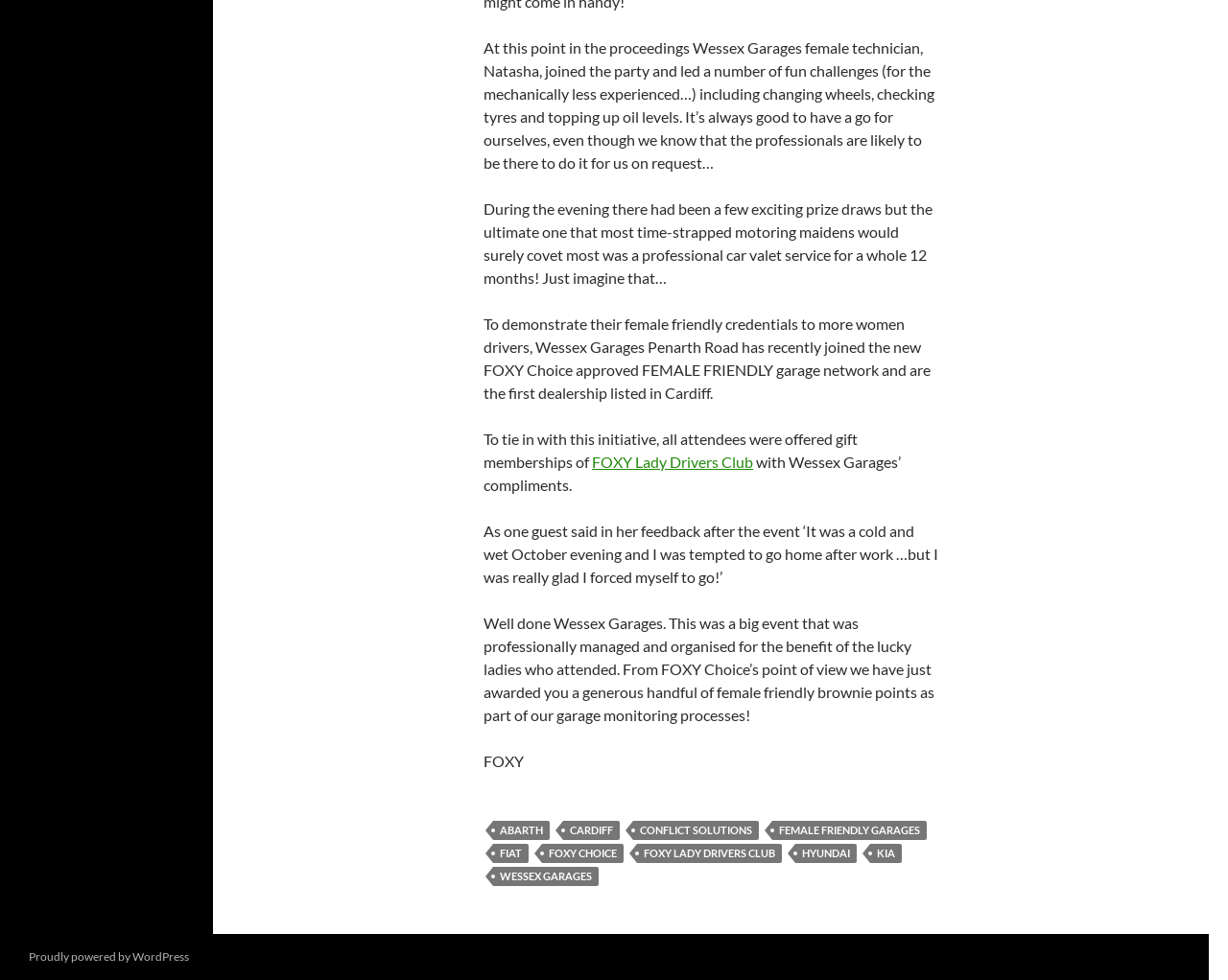Identify the bounding box for the UI element described as: "FOXY Choice". Ensure the coordinates are four float numbers between 0 and 1, formatted as [left, top, right, bottom].

[0.441, 0.861, 0.508, 0.881]